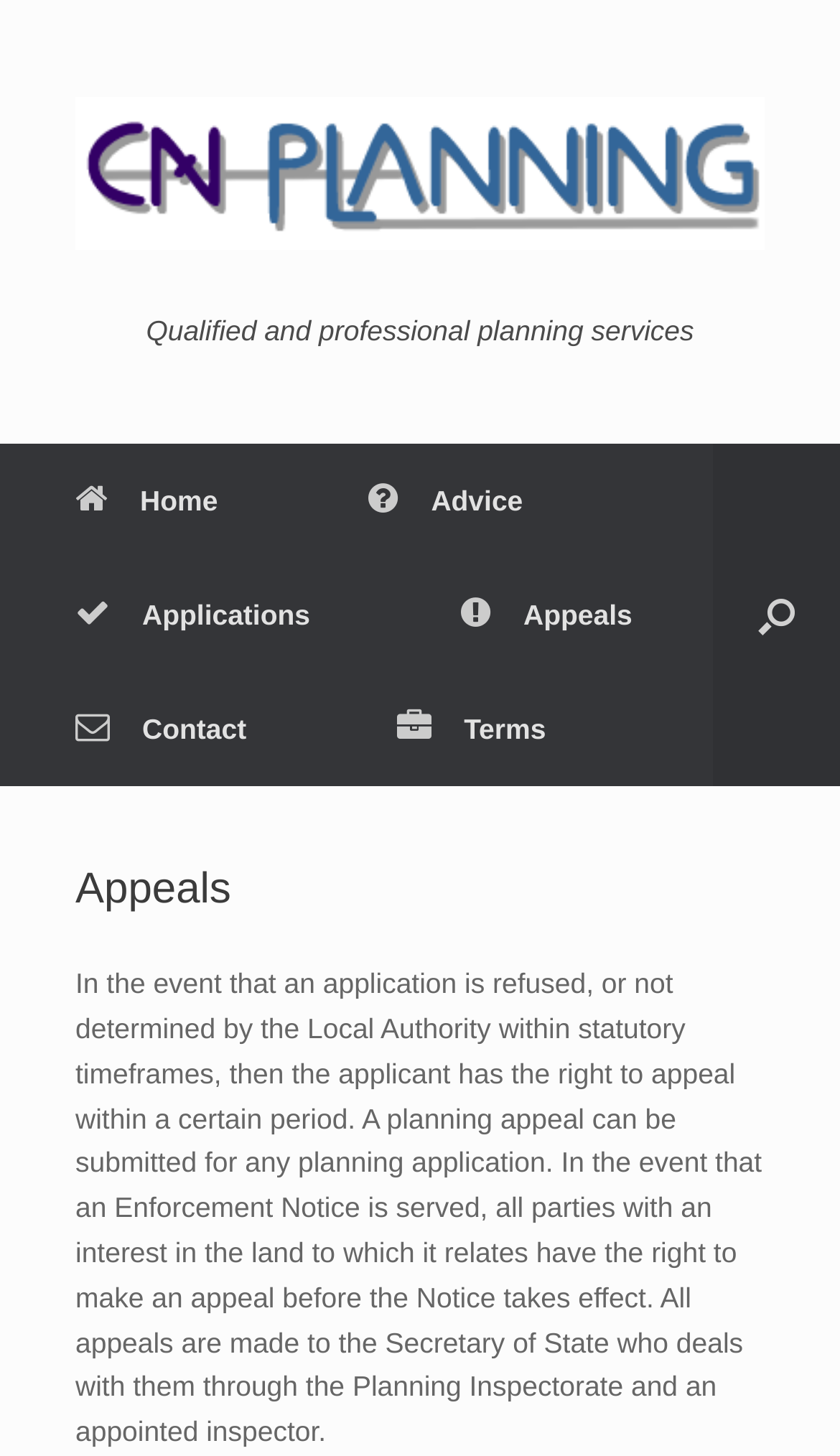Identify the bounding box coordinates for the UI element described as: "Contact". The coordinates should be provided as four floats between 0 and 1: [left, top, right, bottom].

[0.0, 0.462, 0.383, 0.54]